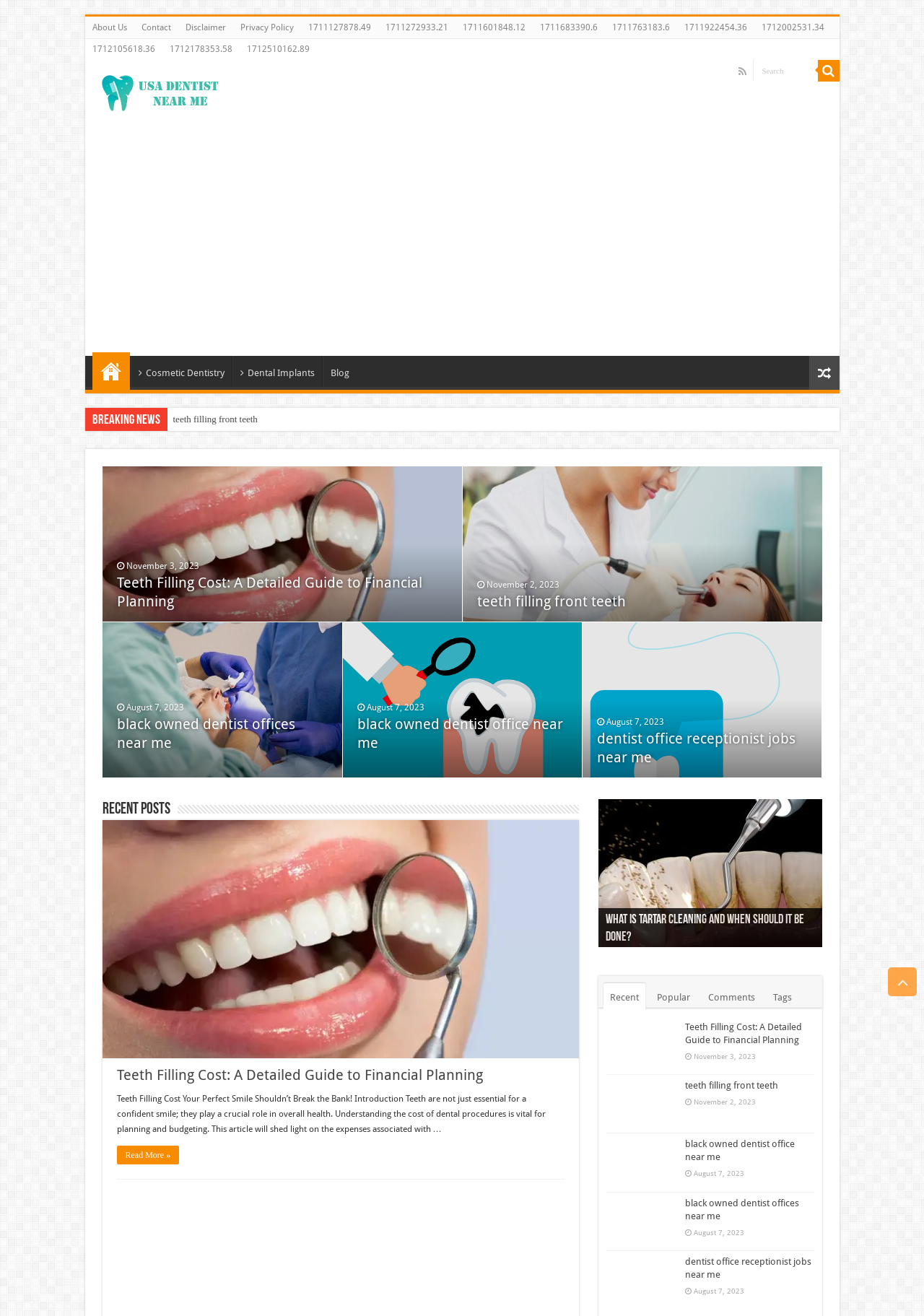Provide a one-word or short-phrase response to the question:
What type of dental procedure is discussed in the first article?

Teeth Filling